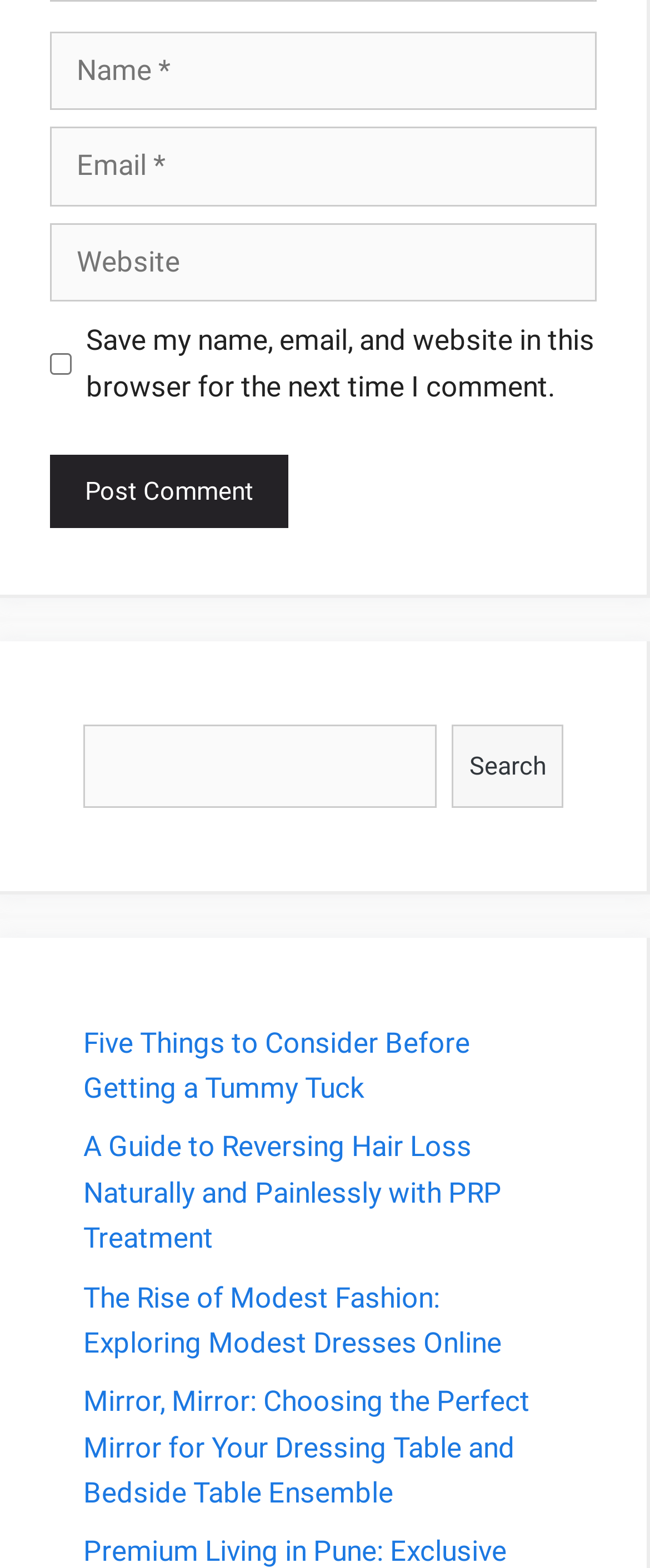Using the description "name="submit" value="Post Comment"", predict the bounding box of the relevant HTML element.

[0.077, 0.29, 0.444, 0.337]